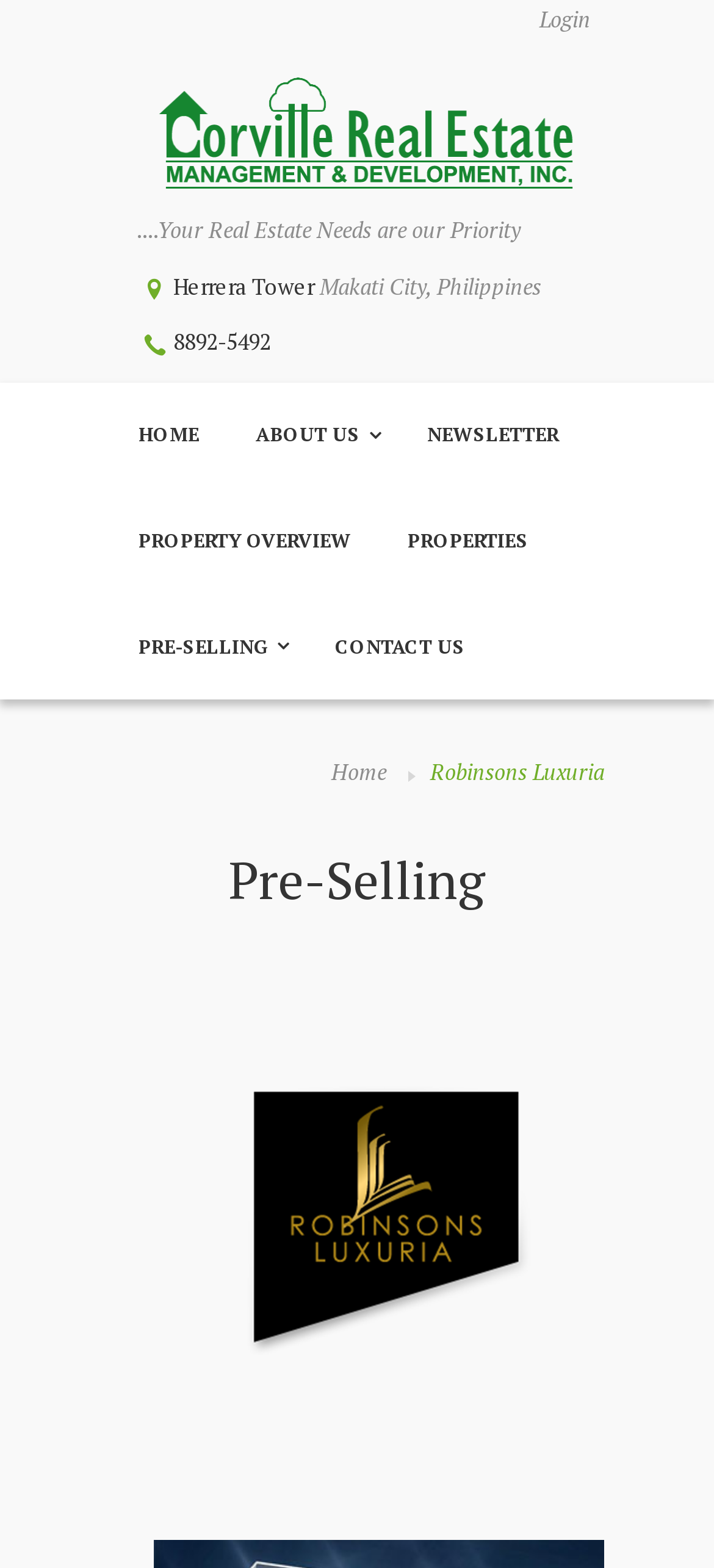Please provide a brief answer to the following inquiry using a single word or phrase:
How many links are present in the top navigation bar?

7